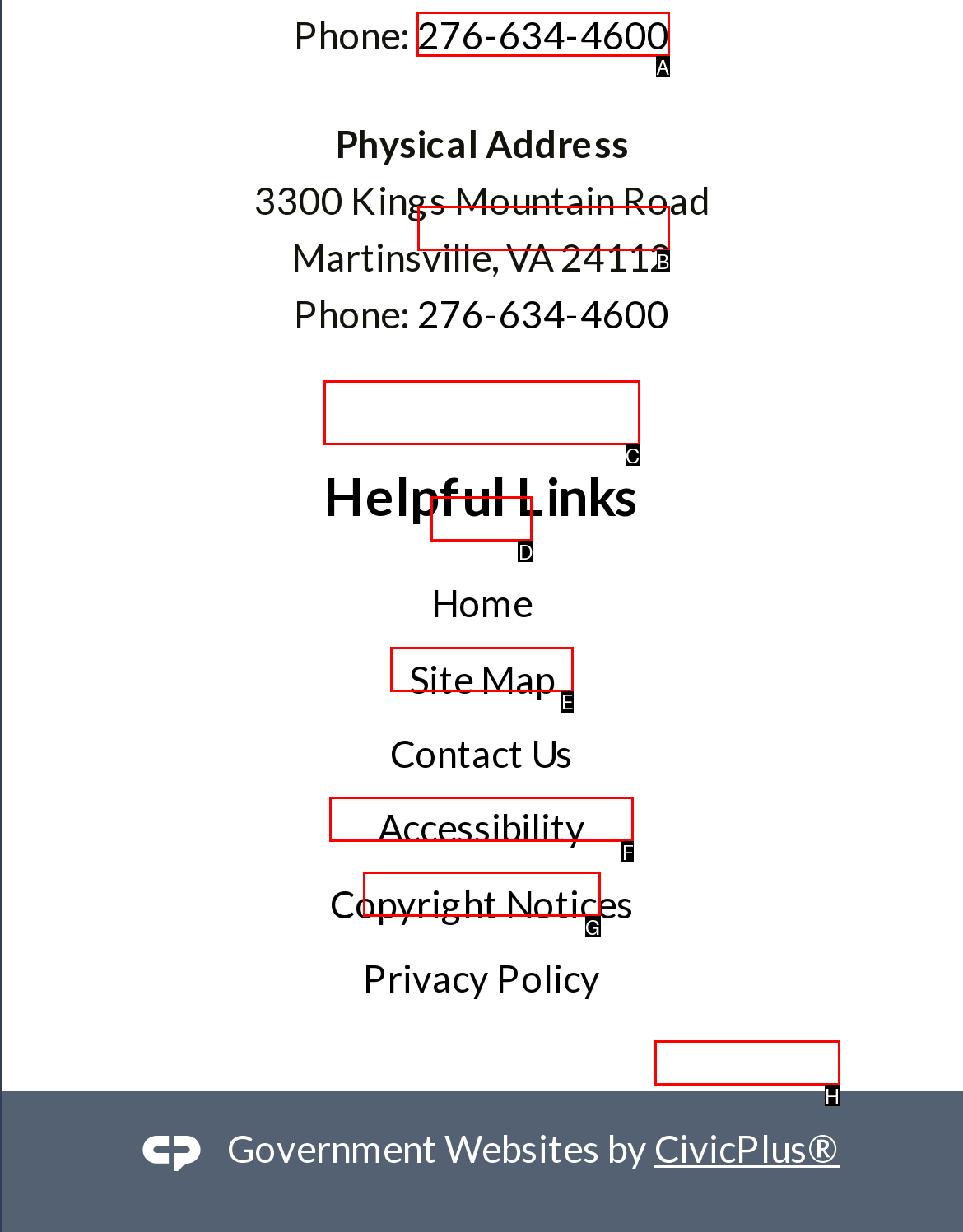Please indicate which HTML element should be clicked to fulfill the following task: Go to Naturalization. Provide the letter of the selected option.

None